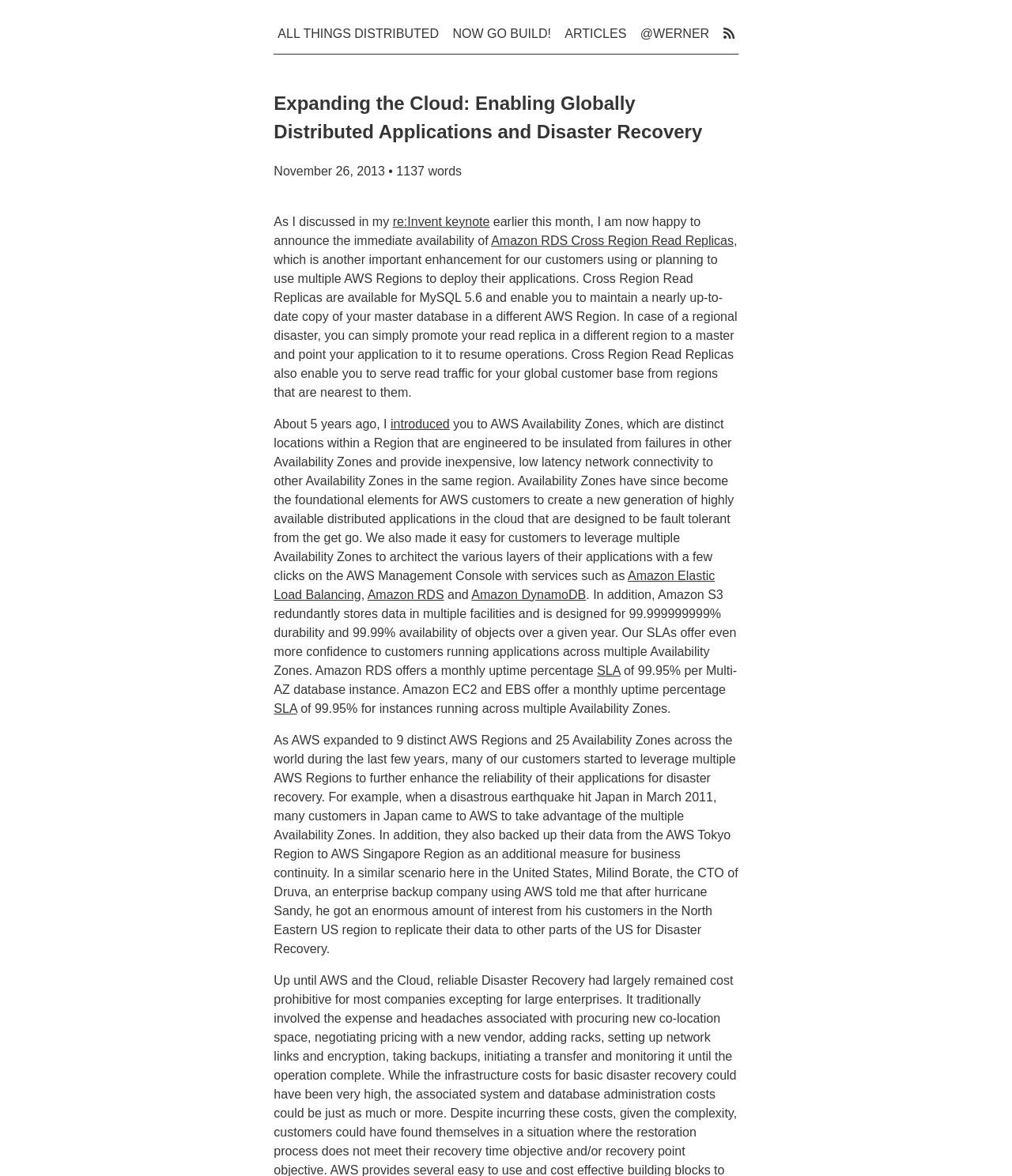Please specify the bounding box coordinates for the clickable region that will help you carry out the instruction: "Click on the 'Subscribe' button".

None